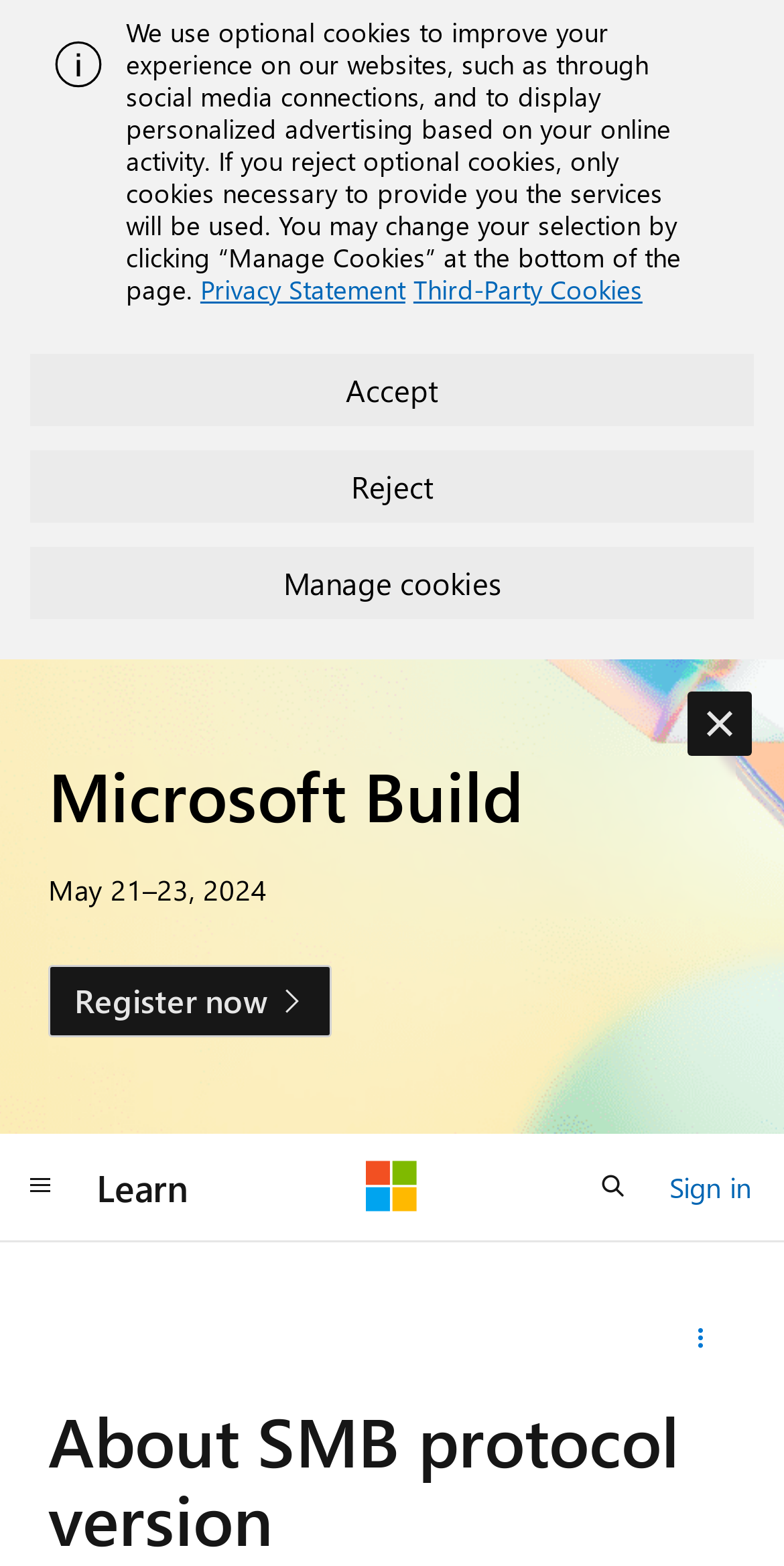Please examine the image and answer the question with a detailed explanation:
What is the topic of the webpage?

I found the answer by looking at the heading 'About SMB protocol version' which suggests that the webpage is about the SMB protocol version.